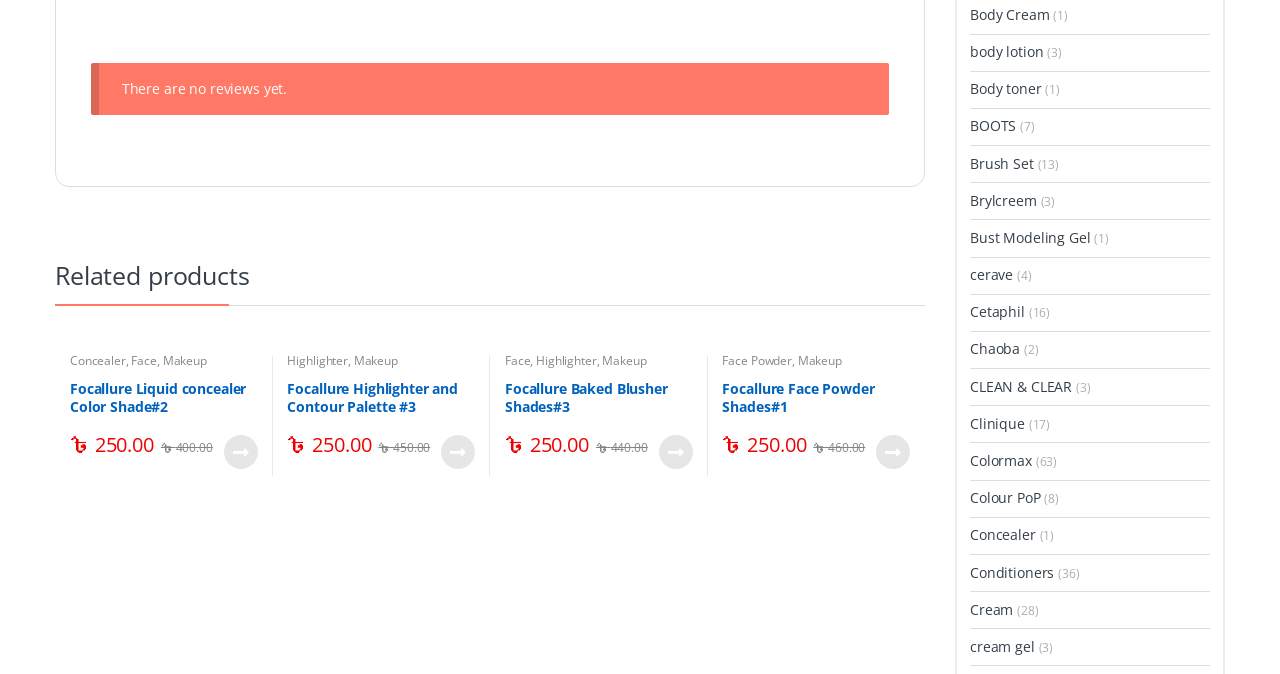Determine the bounding box coordinates of the clickable element necessary to fulfill the instruction: "Check 'Body toner (1)'". Provide the coordinates as four float numbers within the 0 to 1 range, i.e., [left, top, right, bottom].

[0.758, 0.106, 0.828, 0.16]